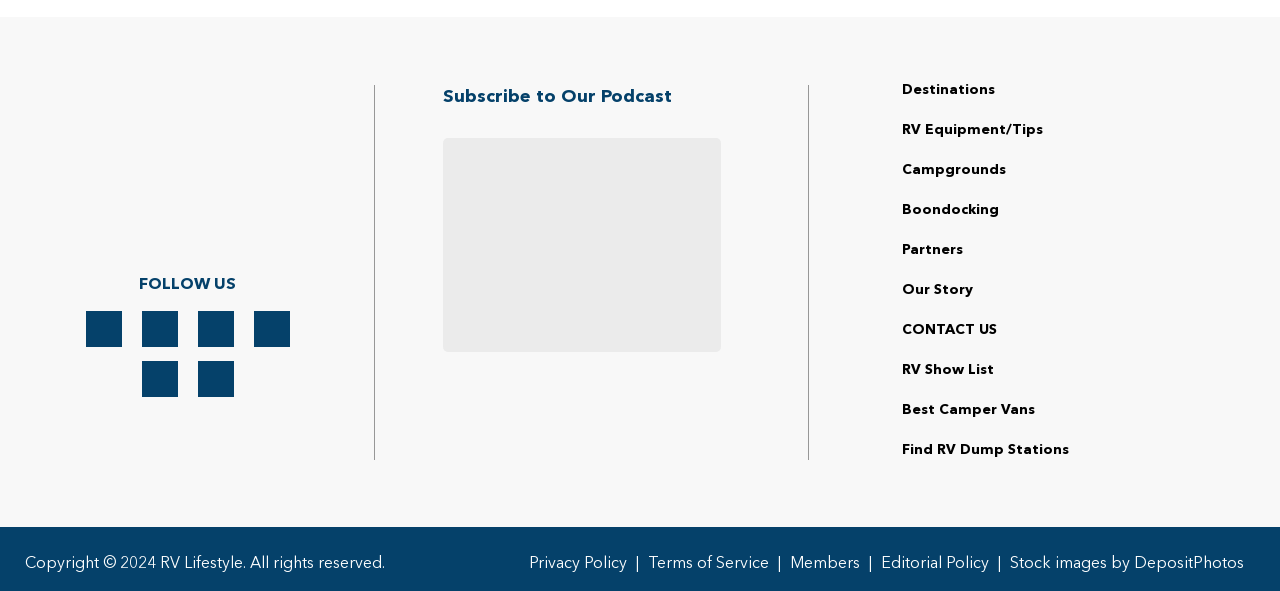What is the topic of the podcast?
Use the image to give a comprehensive and detailed response to the question.

The topic of the podcast is RV Lifestyle, which is mentioned in the heading 'Subscribe to Our Podcast' located at the top middle of the webpage, with a bounding box coordinate of [0.346, 0.136, 0.563, 0.193].